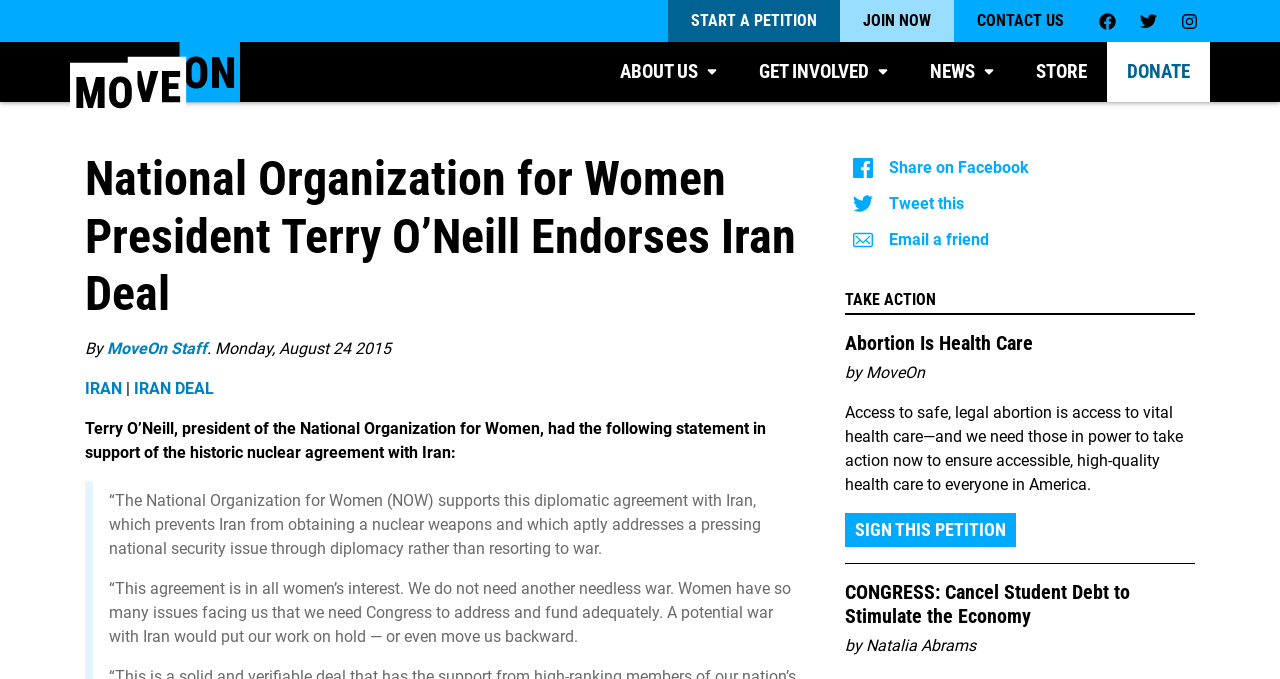Identify the bounding box for the given UI element using the description provided. Coordinates should be in the format (top-left x, top-left y, bottom-right x, bottom-right y) and must be between 0 and 1. Here is the description: Email a Friend

None